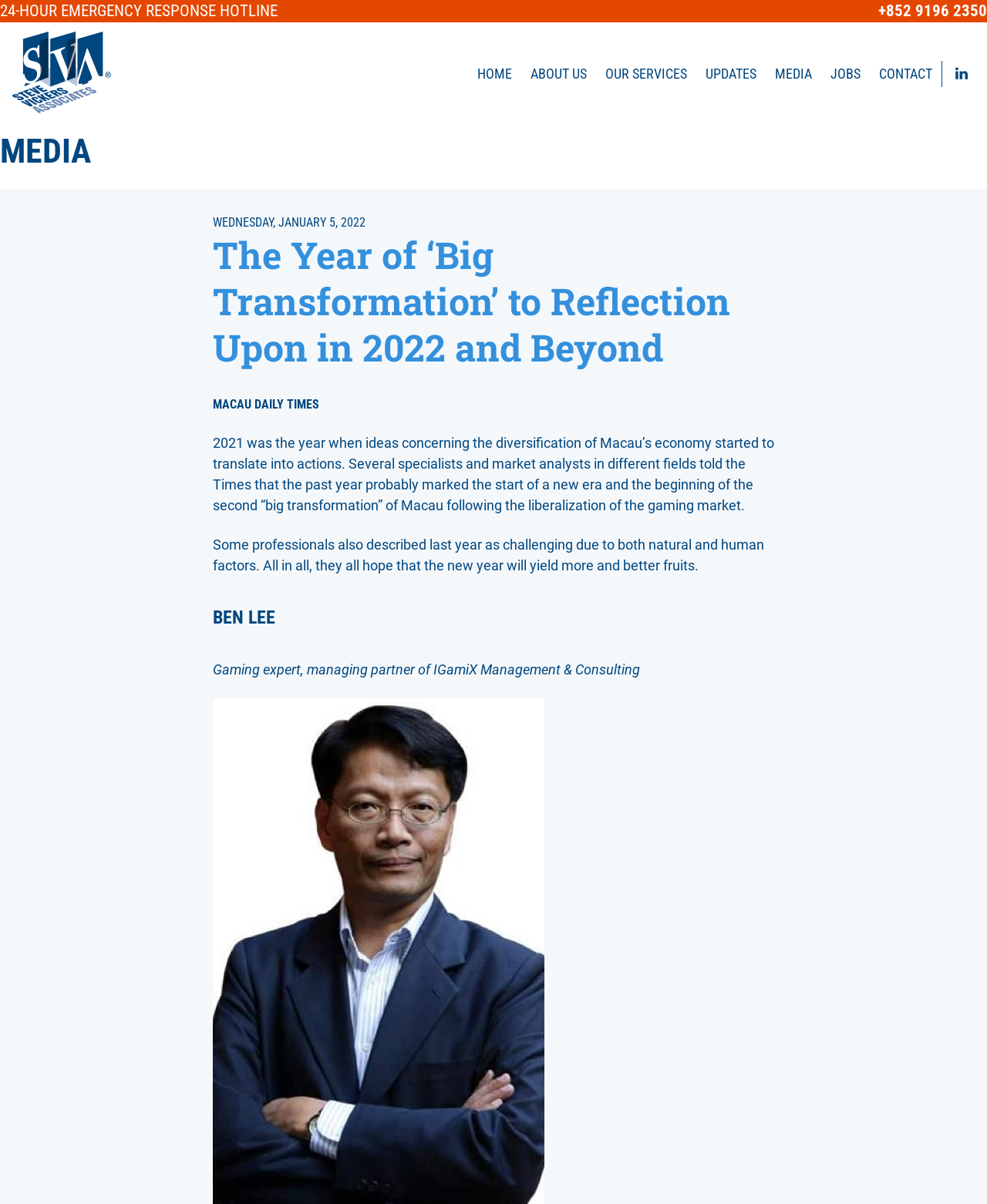Answer succinctly with a single word or phrase:
What is the hotline number?

+852 9196 2350